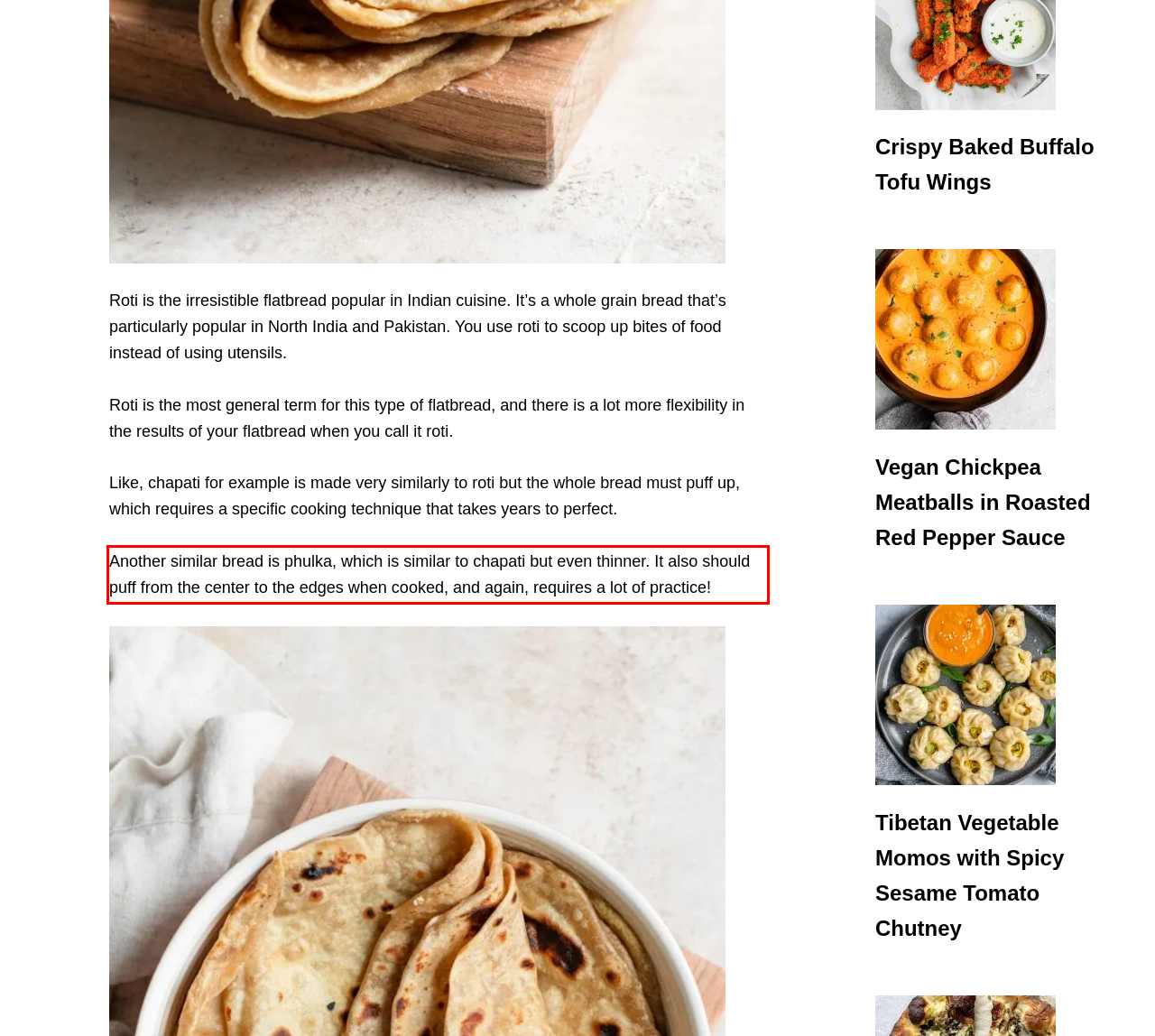Please examine the screenshot of the webpage and read the text present within the red rectangle bounding box.

Another similar bread is phulka, which is similar to chapati but even thinner. It also should puff from the center to the edges when cooked, and again, requires a lot of practice!